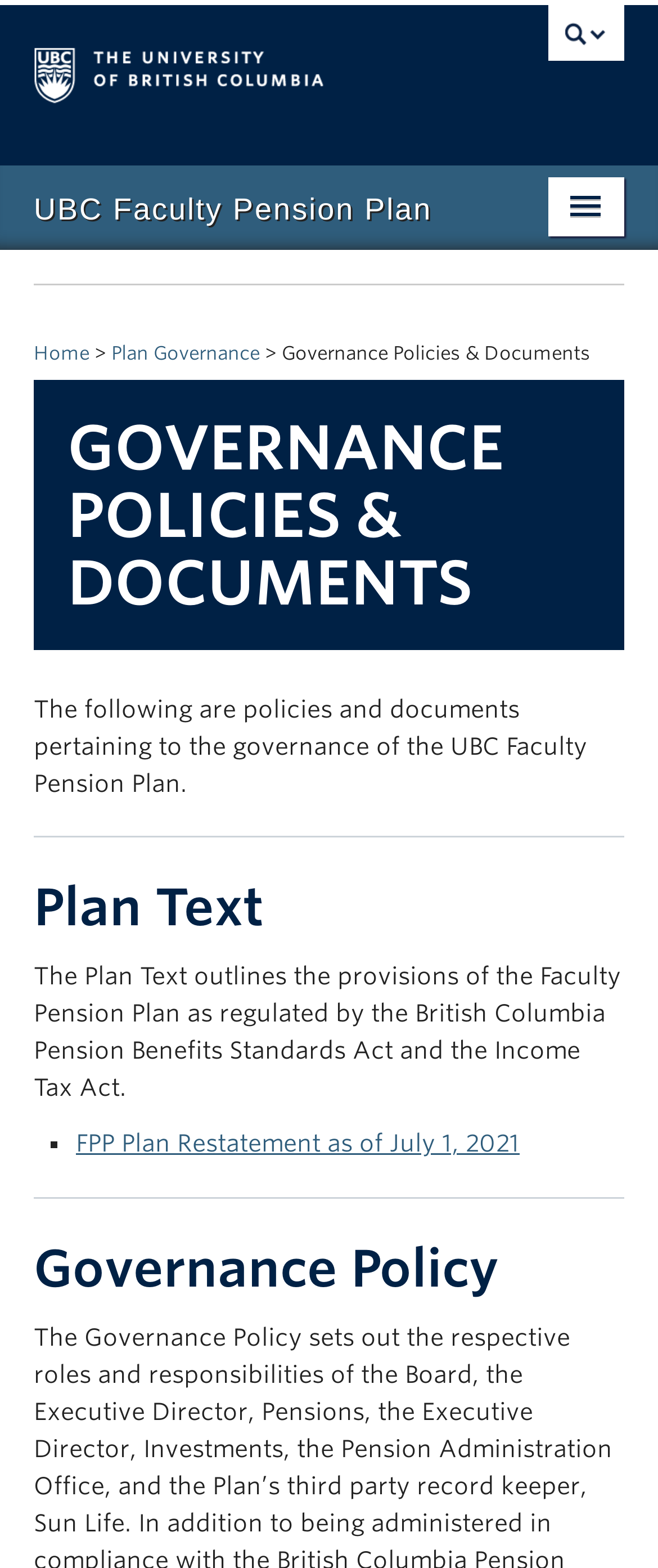Use a single word or phrase to answer this question: 
What is the name of the pension plan?

UBC Faculty Pension Plan